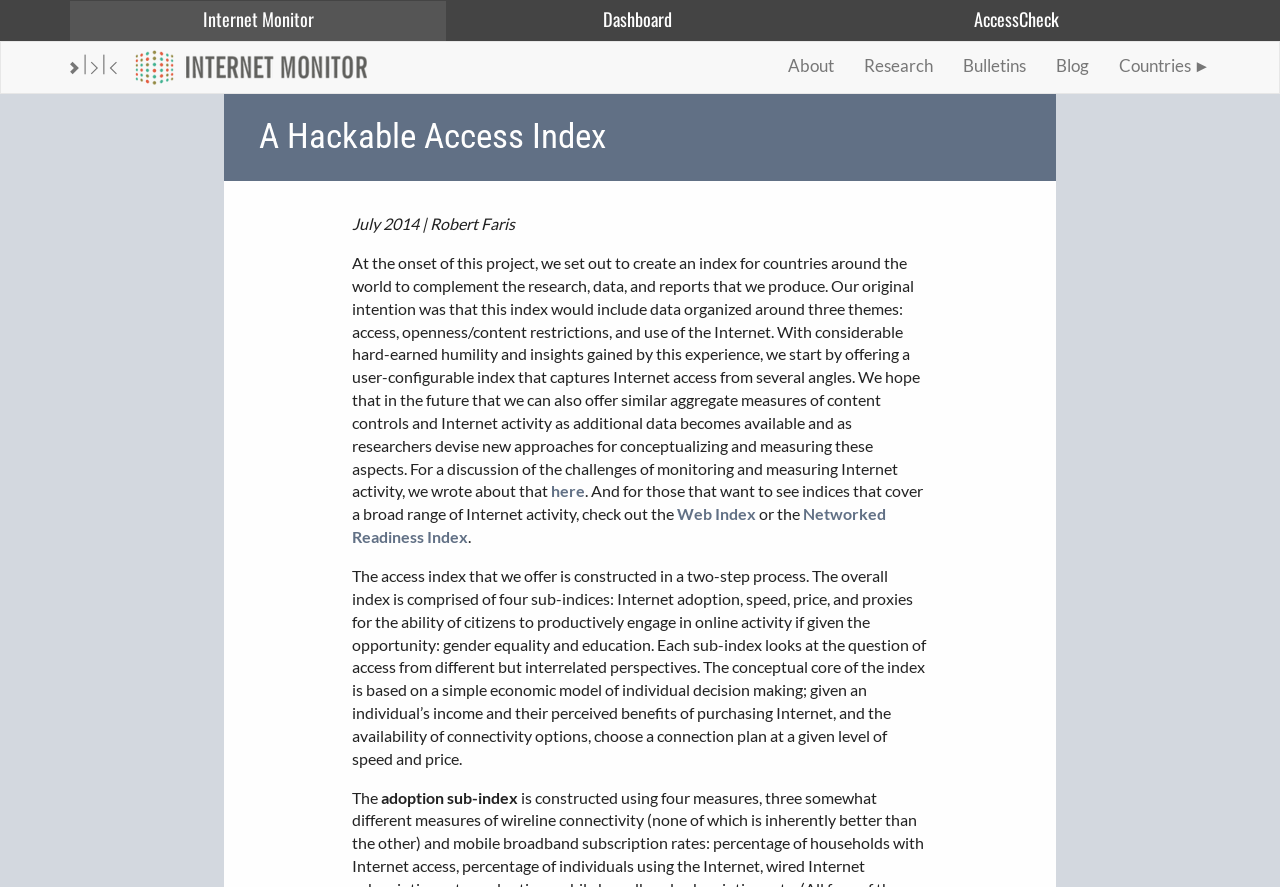What is the name of the research organization?
Provide a one-word or short-phrase answer based on the image.

Internet Monitor